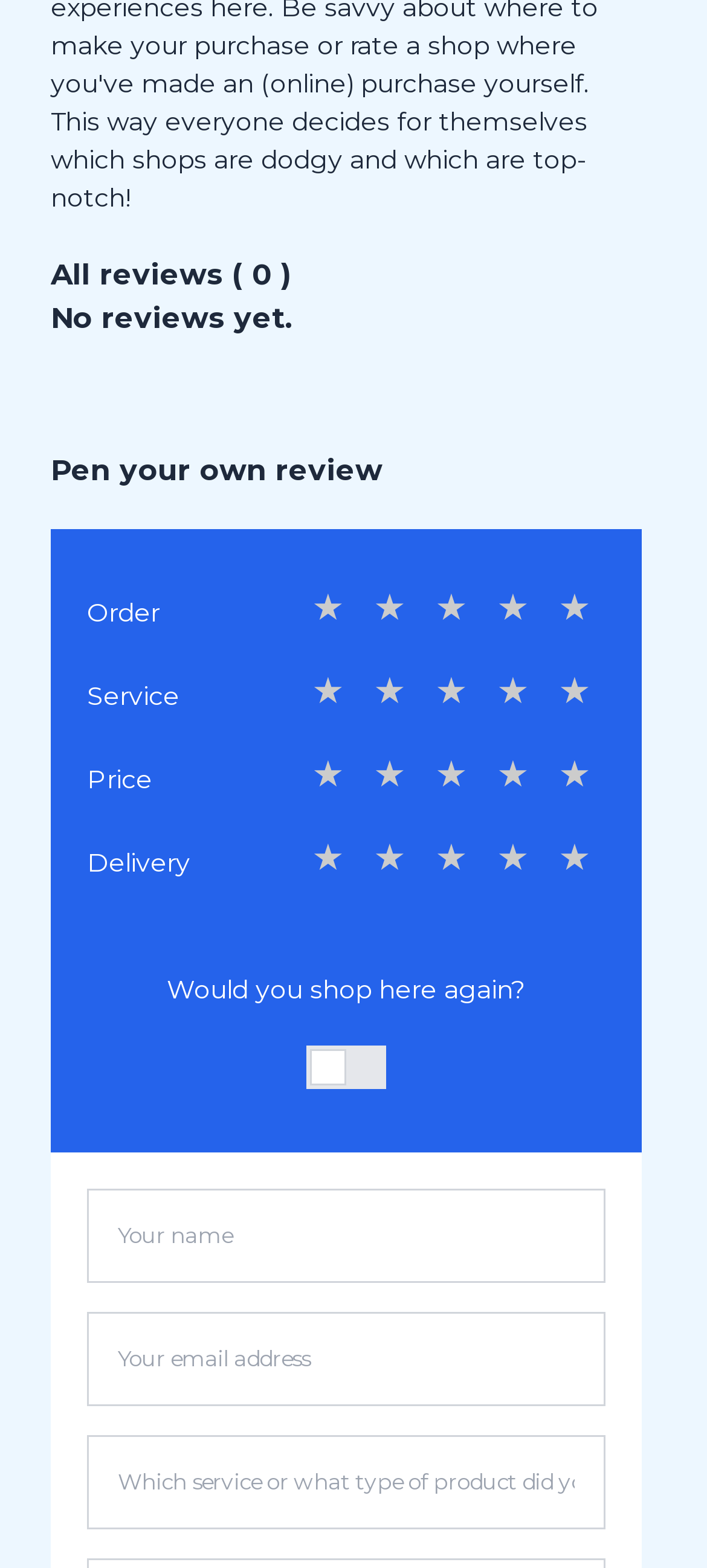Analyze the image and provide a detailed answer to the question: What is the purpose of the textboxes?

The textboxes are used to input customer information such as name, email address, and product or service purchased, which suggests that the webpage is likely a customer feedback or review form.